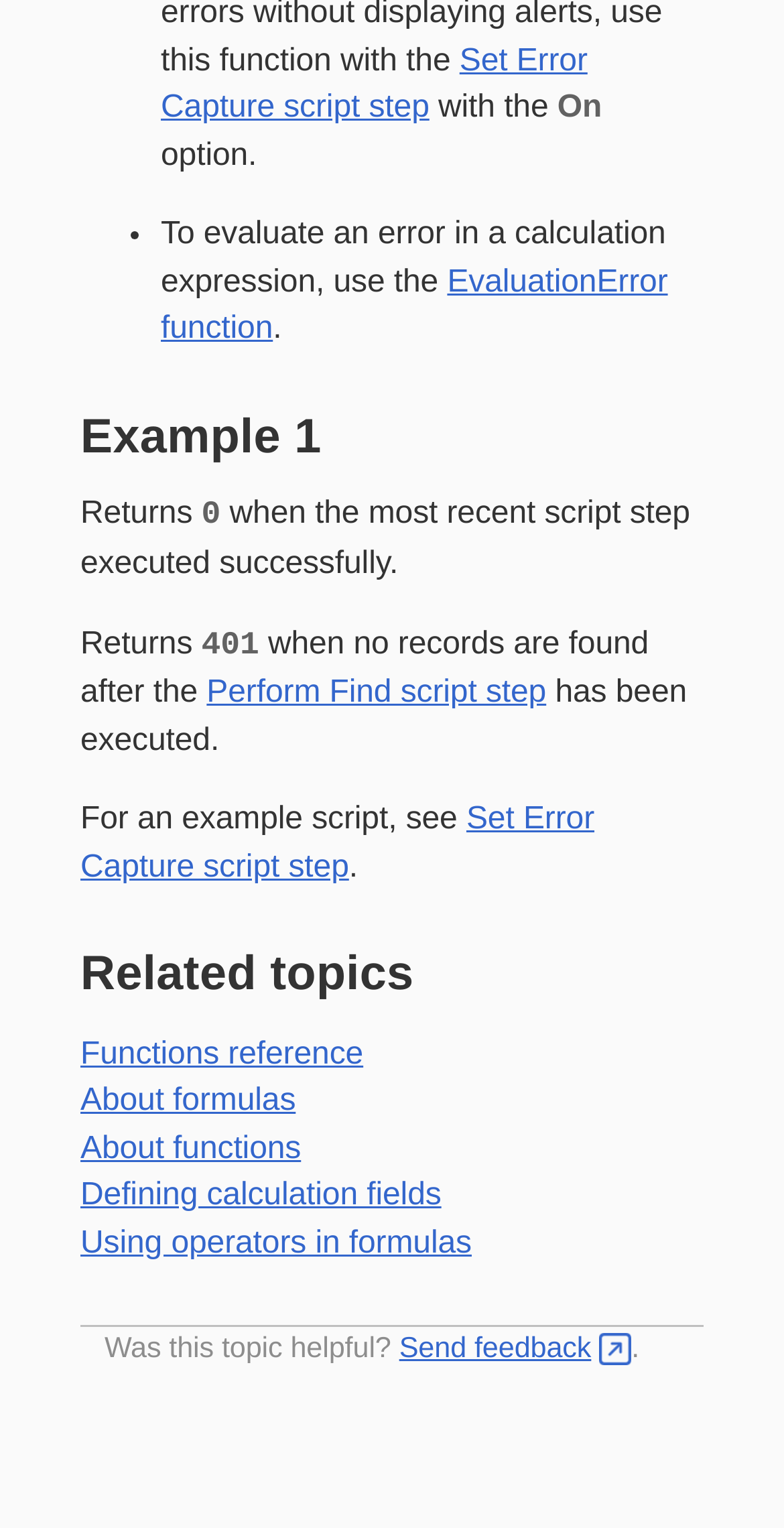Kindly determine the bounding box coordinates for the area that needs to be clicked to execute this instruction: "Explore the 'Functions reference'".

[0.103, 0.678, 0.463, 0.701]